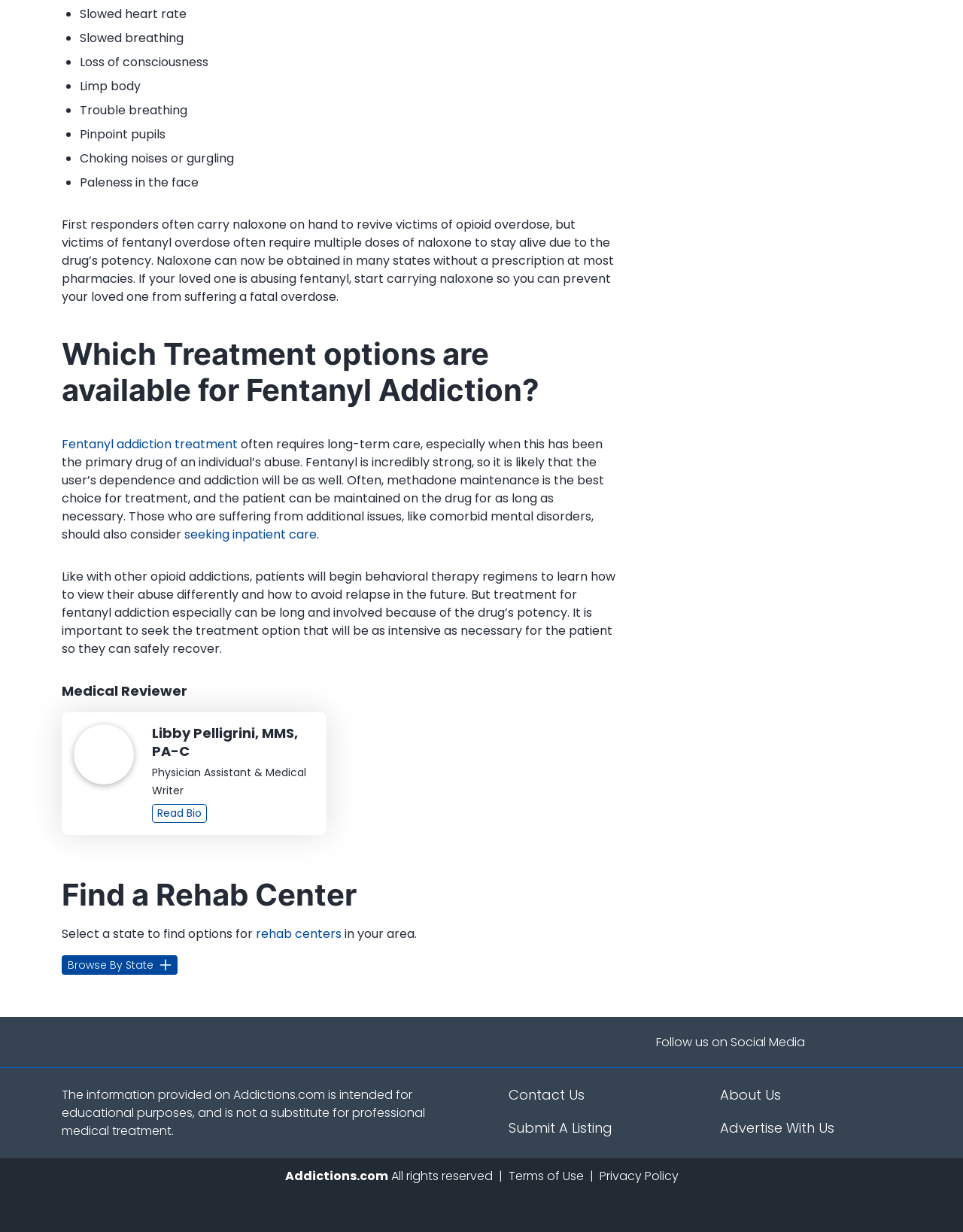What is the topic of the webpage?
Please use the image to provide a one-word or short phrase answer.

Fentanyl addiction